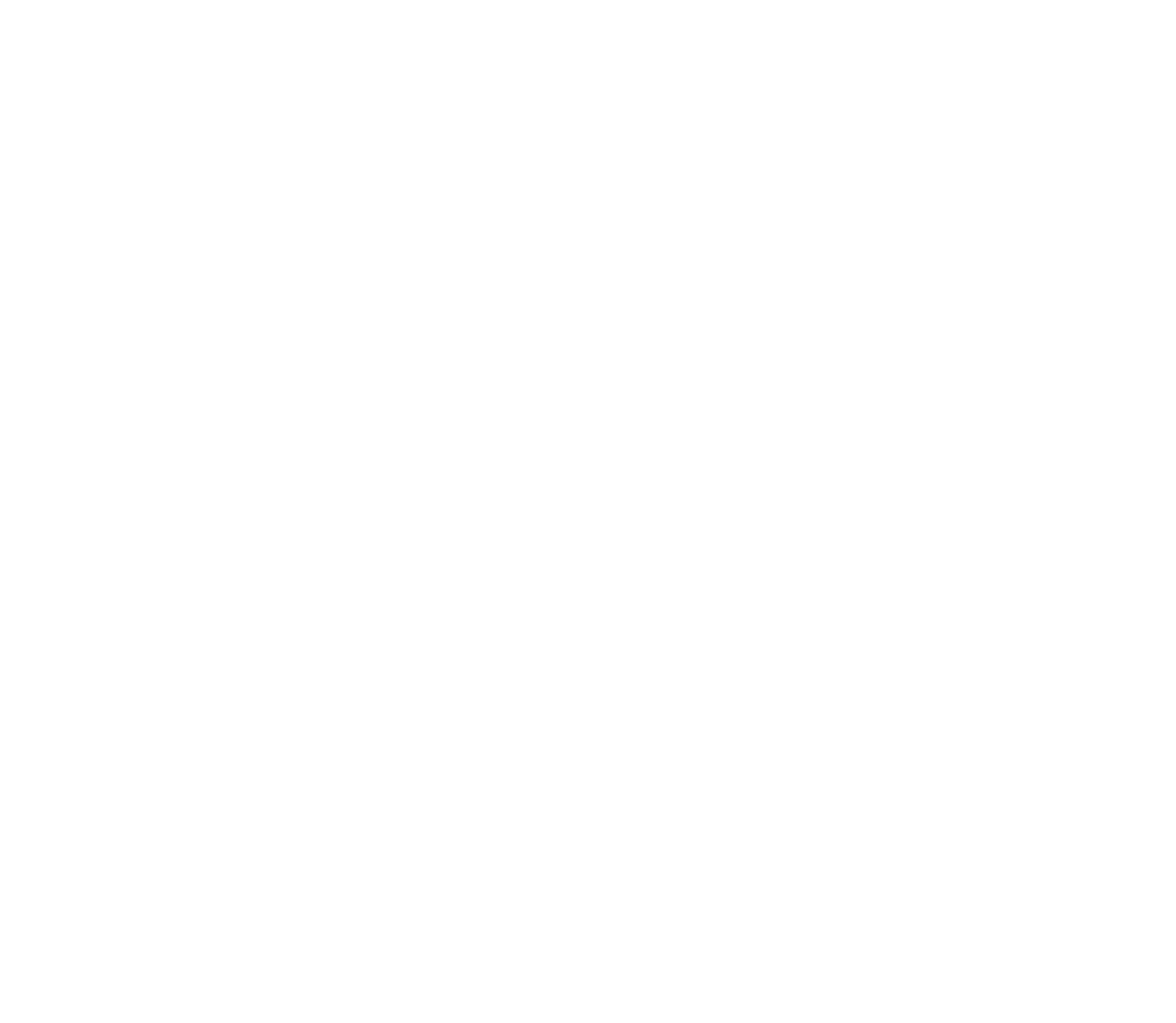Who is the US Treasury Secretary mentioned in the article?
Could you give a comprehensive explanation in response to this question?

The US Treasury Secretary mentioned in the article is Jack Lew, as stated in the article's title and content, which says 'US Treasury Secretary Jack Lew said on Wednesday'.